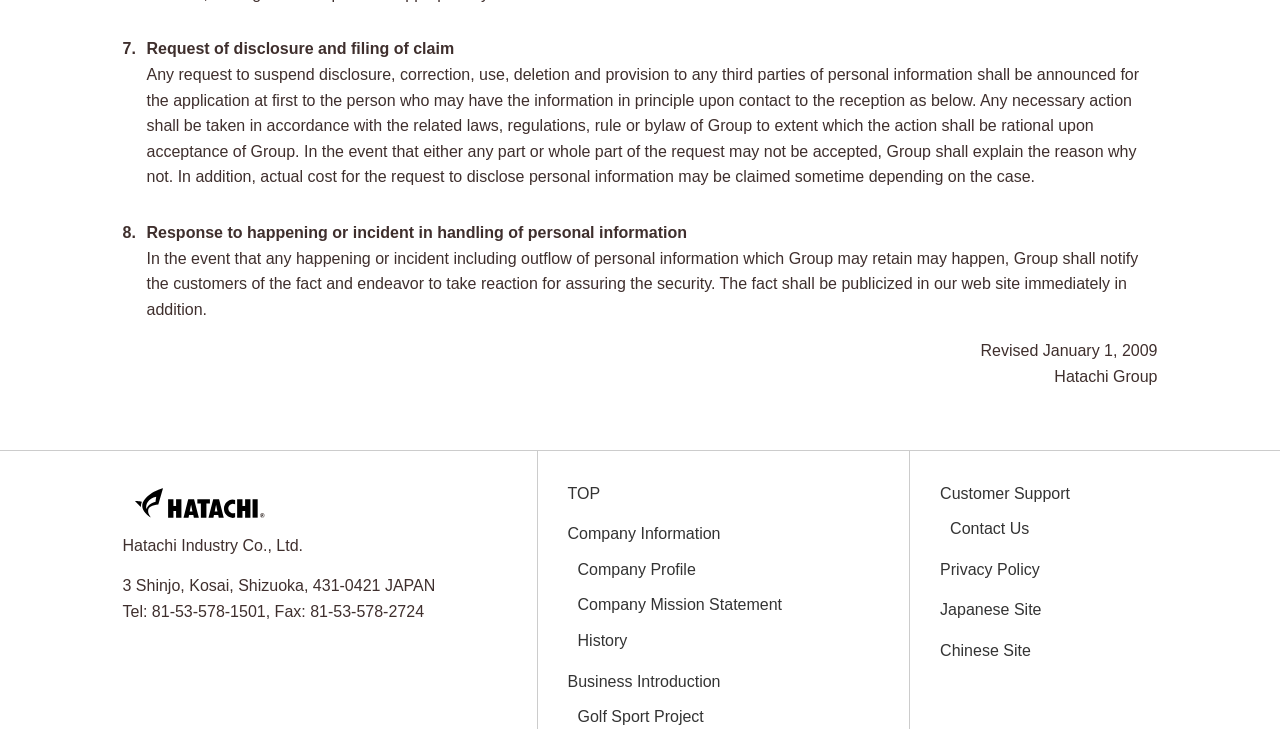Please provide the bounding box coordinates for the UI element as described: "History". The coordinates must be four floats between 0 and 1, represented as [left, top, right, bottom].

[0.451, 0.861, 0.687, 0.897]